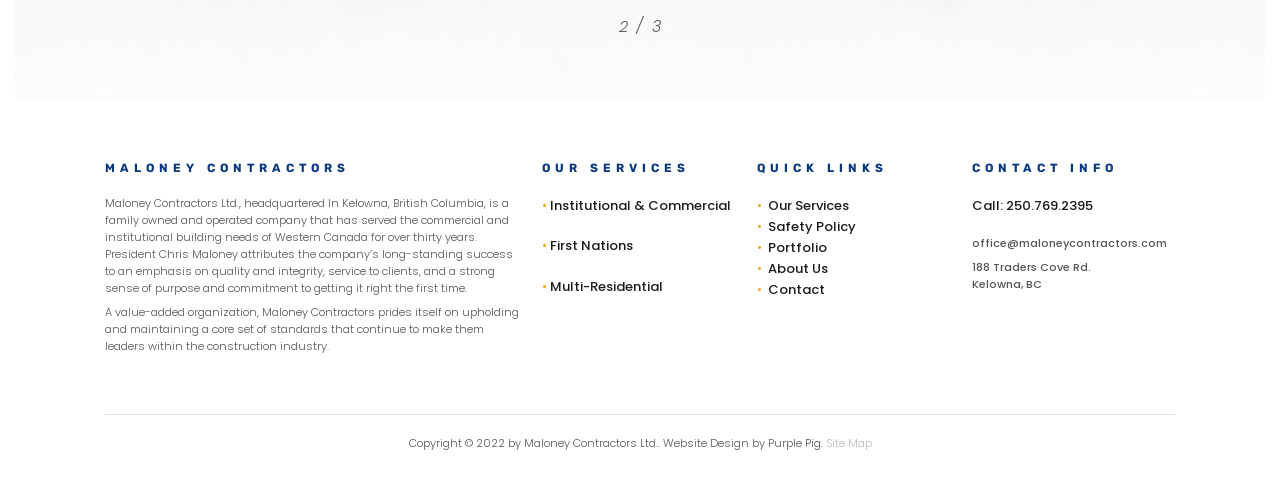Please identify the bounding box coordinates of the element that needs to be clicked to perform the following instruction: "View Safety Policy".

[0.6, 0.445, 0.669, 0.484]